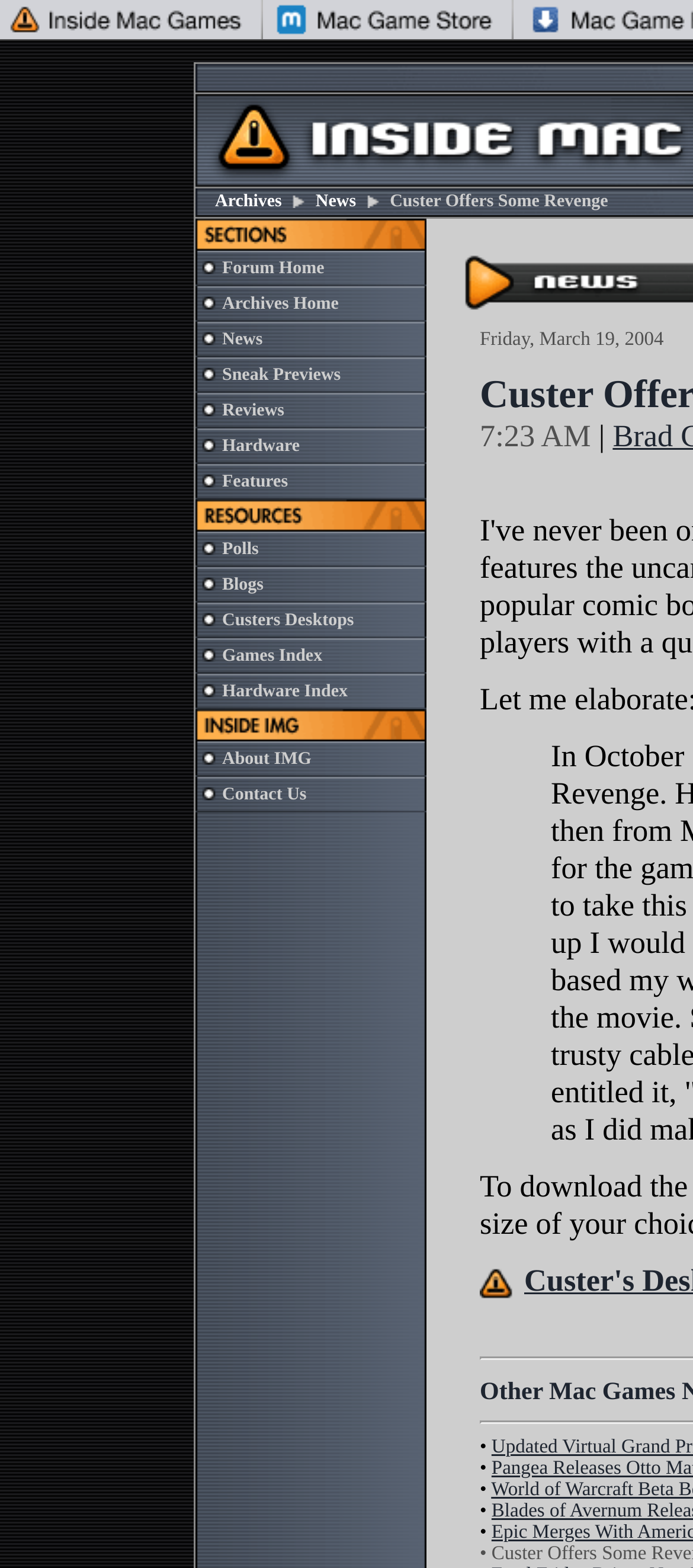Give a one-word or short phrase answer to the question: 
What is the text of the first link on the webpage?

Archives